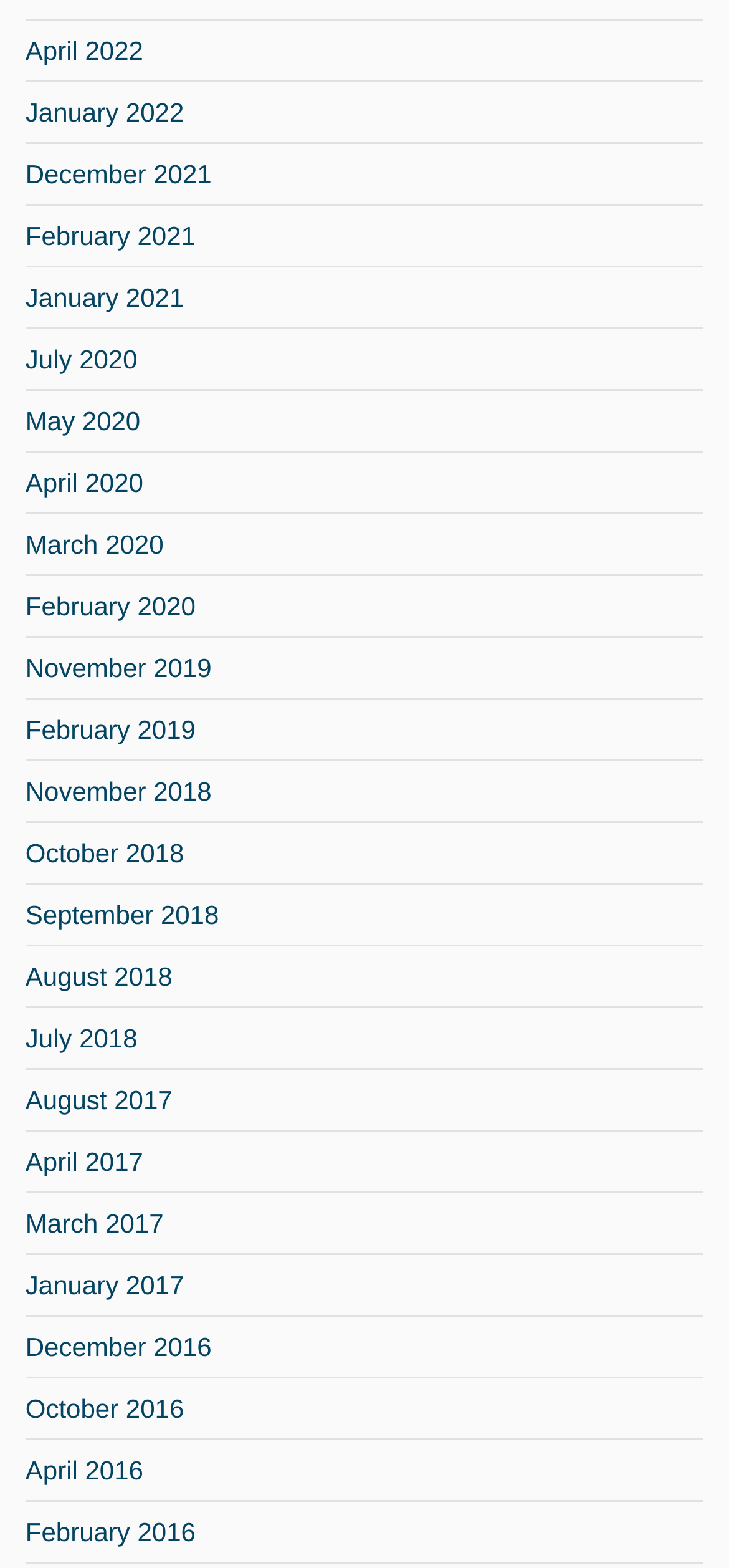Please find the bounding box coordinates of the element that must be clicked to perform the given instruction: "view April 2022". The coordinates should be four float numbers from 0 to 1, i.e., [left, top, right, bottom].

[0.035, 0.022, 0.197, 0.041]